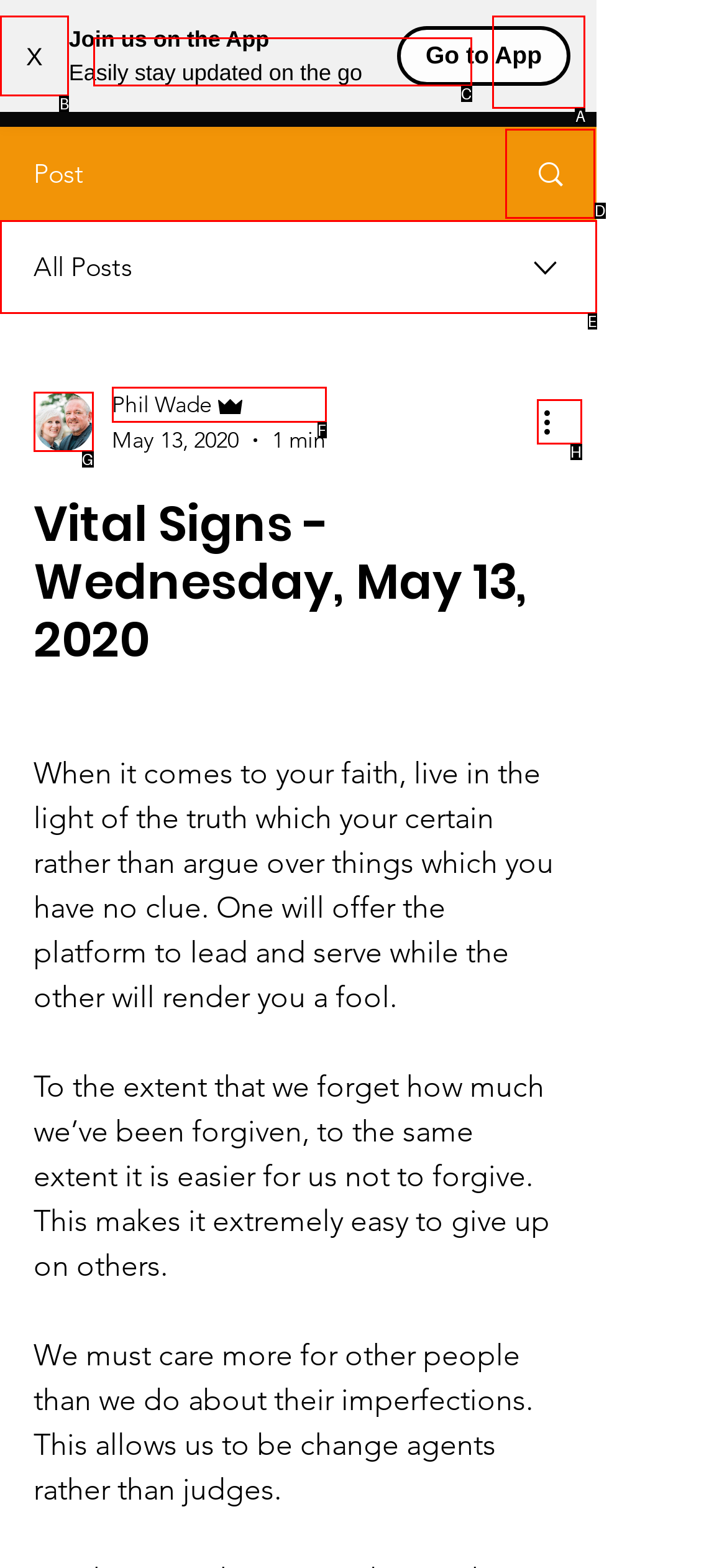Indicate which UI element needs to be clicked to fulfill the task: Open navigation menu
Answer with the letter of the chosen option from the available choices directly.

A